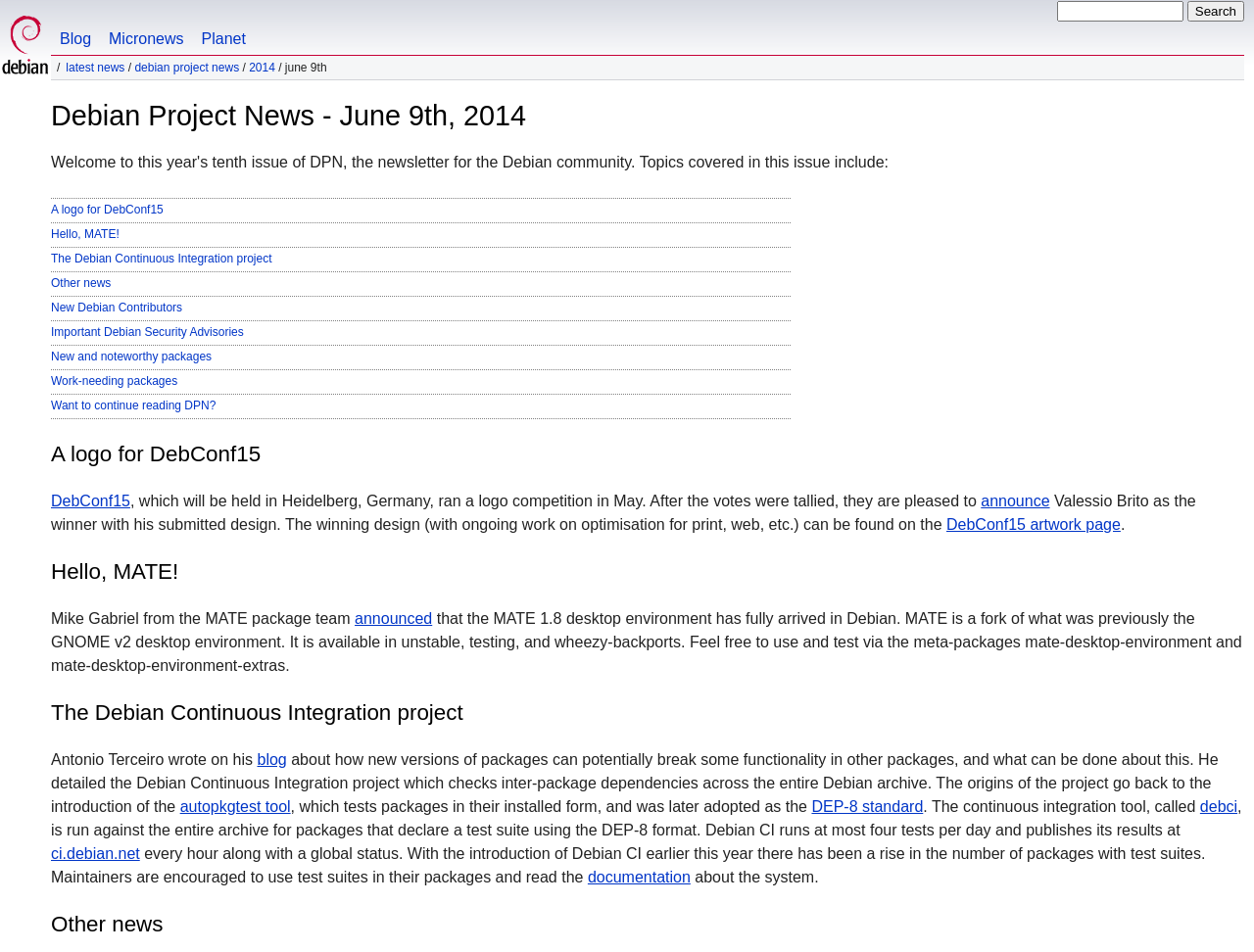Provide the bounding box coordinates of the area you need to click to execute the following instruction: "Learn about DebConf15".

[0.041, 0.21, 0.631, 0.232]